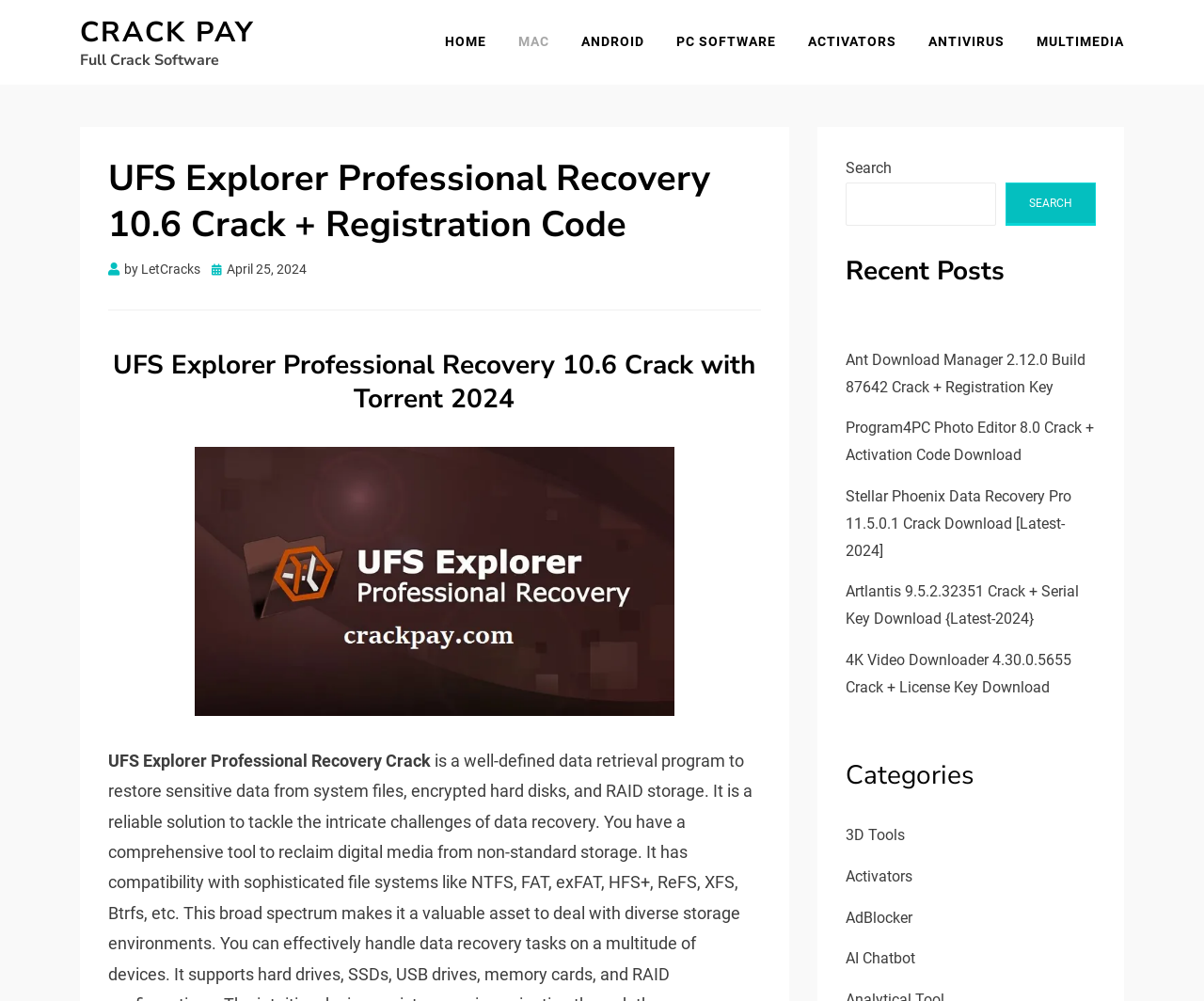Could you locate the bounding box coordinates for the section that should be clicked to accomplish this task: "Click on CRACK PAY".

[0.066, 0.013, 0.212, 0.052]